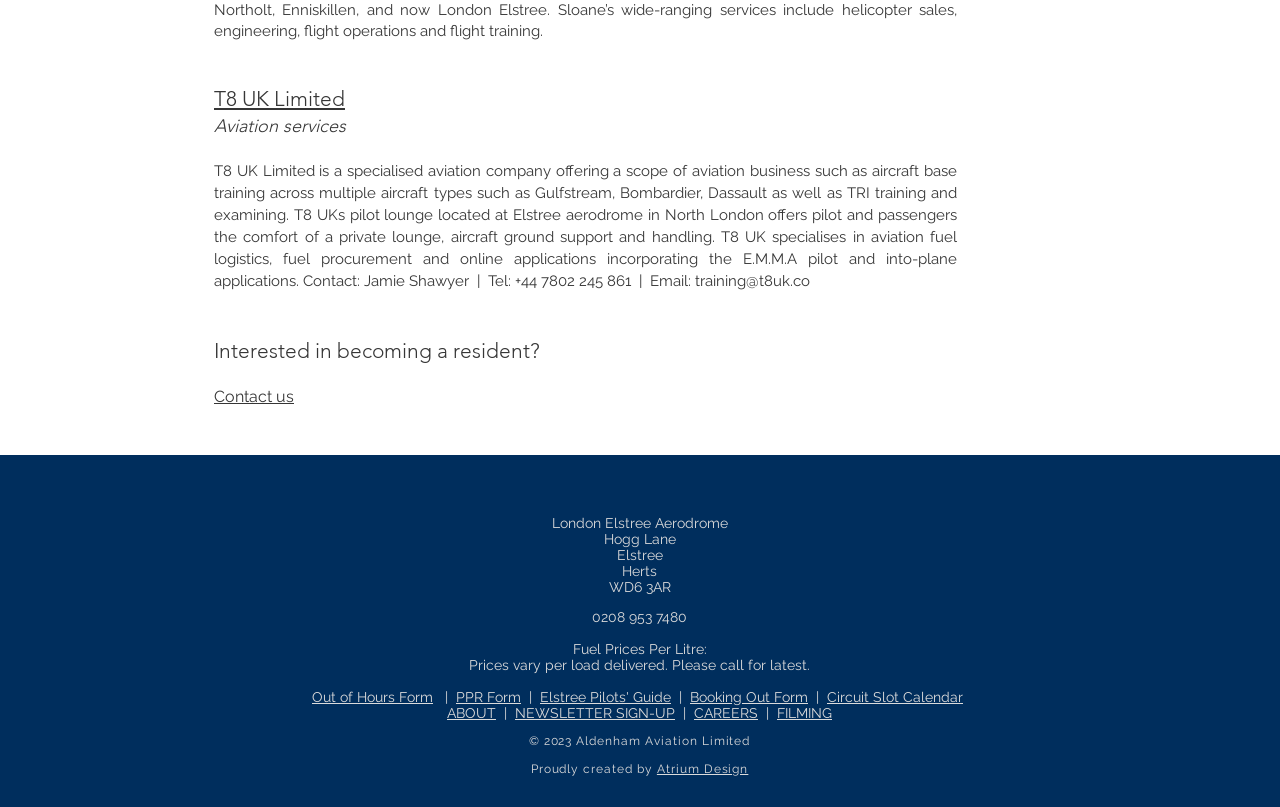Using the information in the image, give a comprehensive answer to the question: 
What is the phone number for contacting T8 UK?

The phone number is mentioned in the paragraph of text under the heading 'T8 UK Limited', which provides contact information for the company.